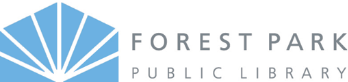Describe every important feature and element in the image comprehensively.

The image features the logo of the Forest Park Public Library, prominently displayed with a modern design. The logo includes a stylized graphical representation of a building or bookmark in soft blue hues, radiating outward, symbolizing community resources and knowledge. Below this graphic, the text reads "FOREST PARK" in bold uppercase letters, conveying strength and presence, while the phrase "PUBLIC LIBRARY" is written in a lighter, more elegant font. This logo reflects the library's commitment to providing accessible resources and services to the community, inviting residents to explore its offerings.